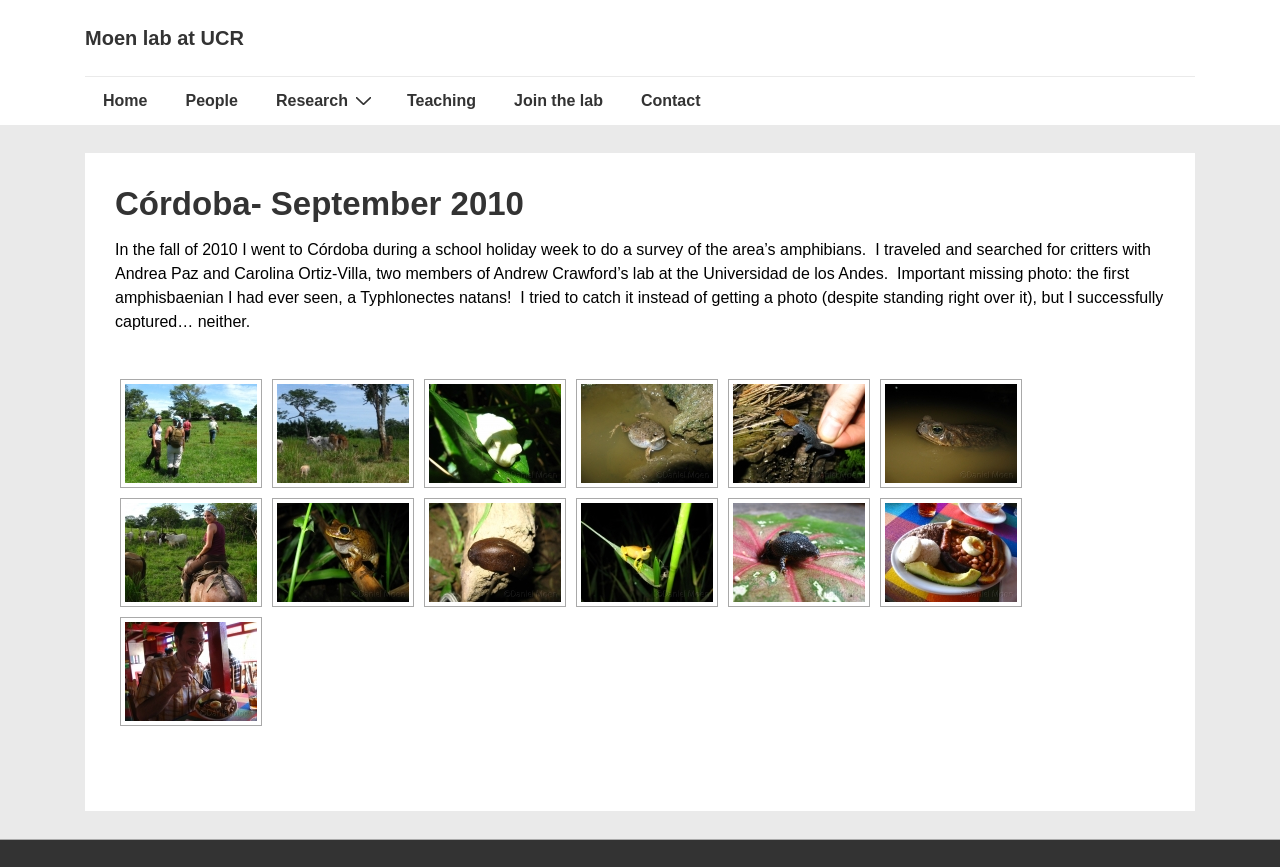Can you find the bounding box coordinates for the element that needs to be clicked to execute this instruction: "Read the 'Córdoba- September 2010' article"? The coordinates should be given as four float numbers between 0 and 1, i.e., [left, top, right, bottom].

[0.09, 0.211, 0.91, 0.259]